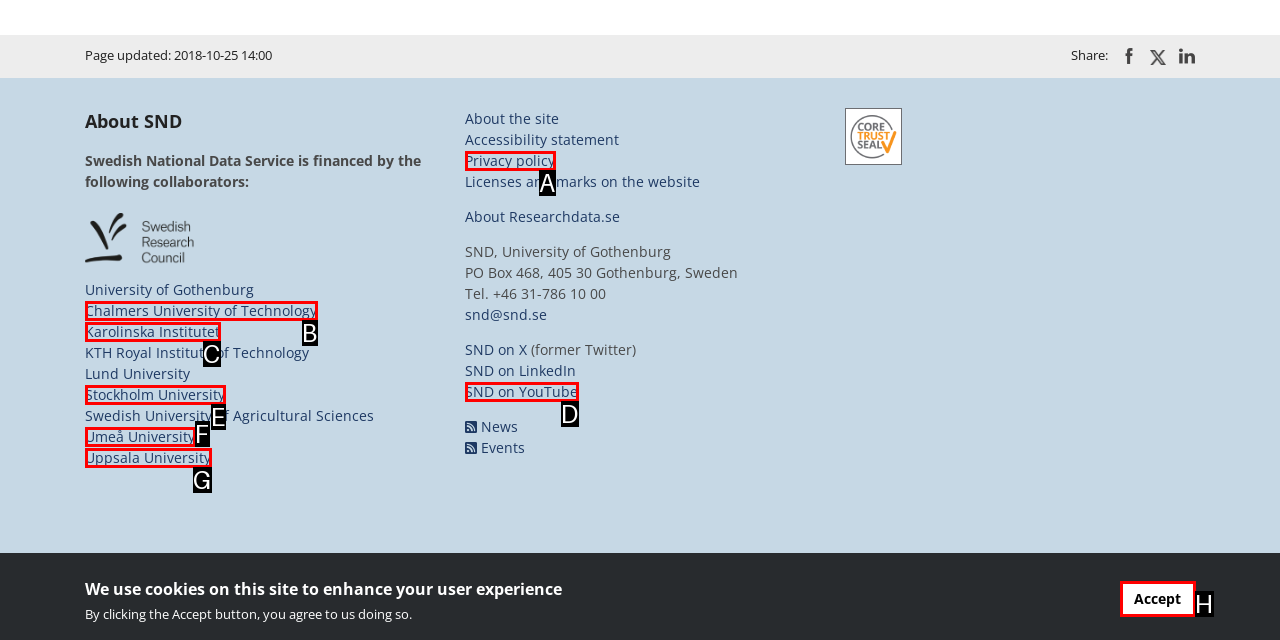Tell me which one HTML element best matches the description: Uppsala University Answer with the option's letter from the given choices directly.

G